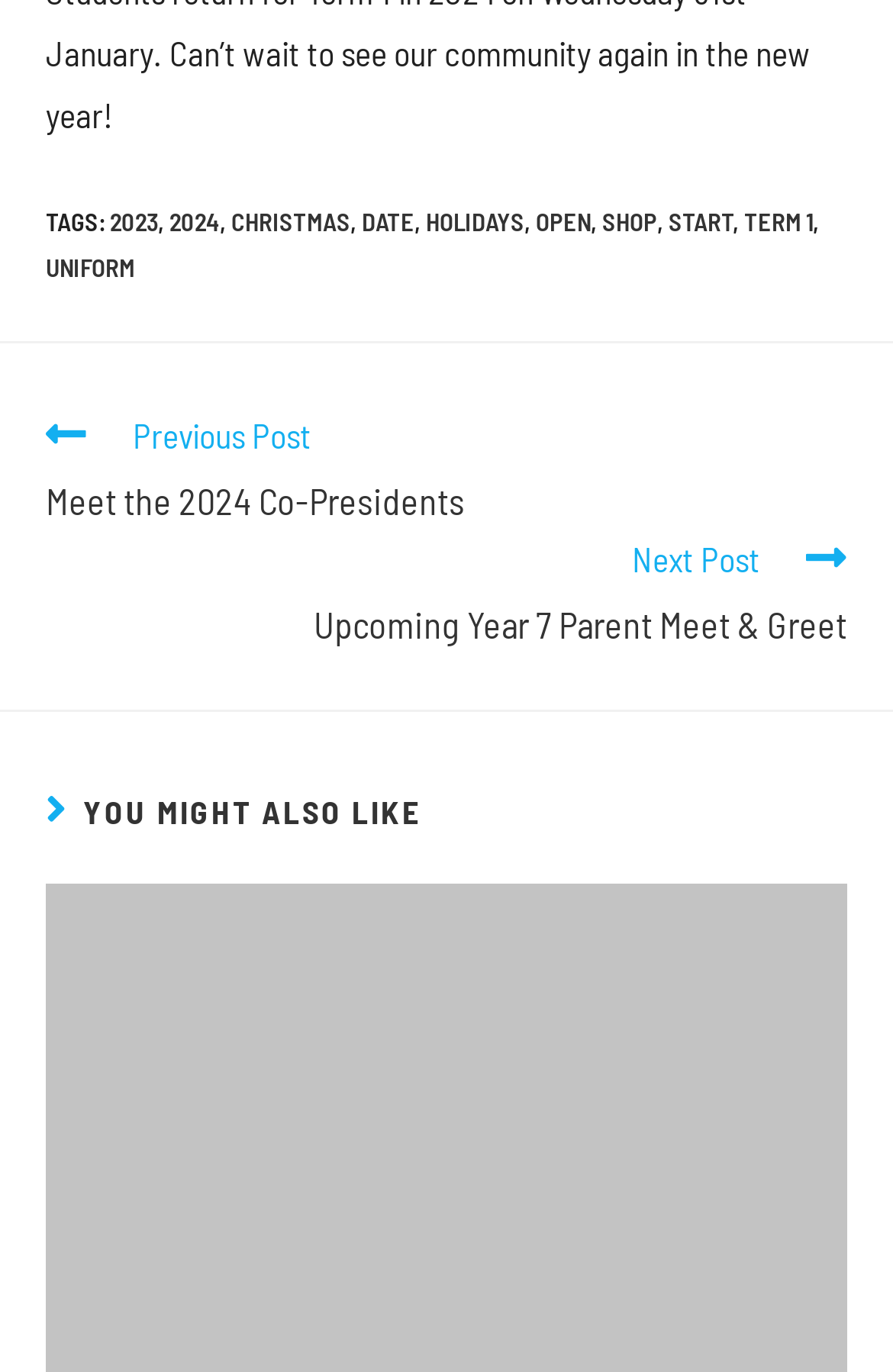Determine the bounding box coordinates of the section I need to click to execute the following instruction: "View next post". Provide the coordinates as four float numbers between 0 and 1, i.e., [left, top, right, bottom].

[0.051, 0.39, 0.949, 0.48]